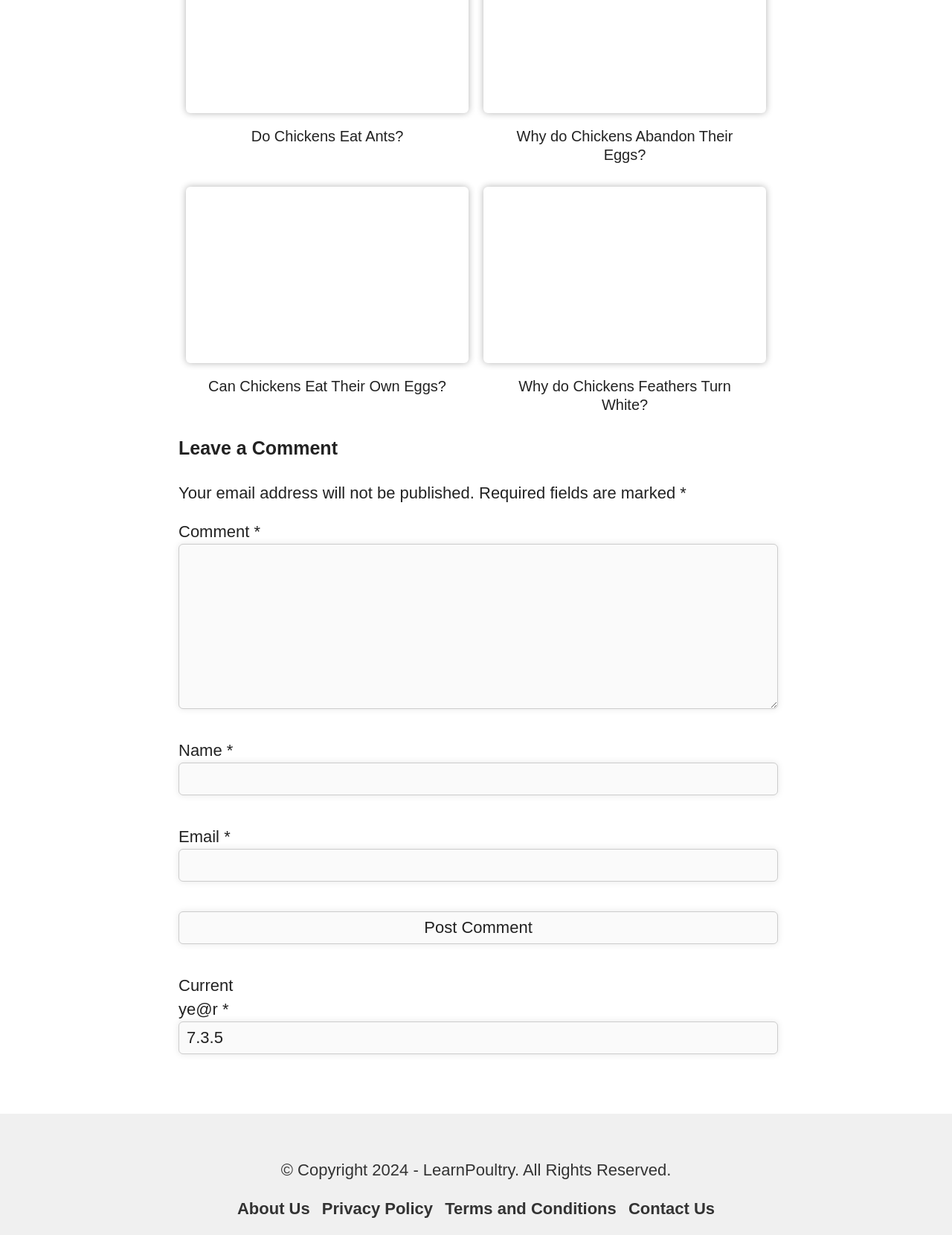Please find the bounding box coordinates of the element that must be clicked to perform the given instruction: "go to about us page". The coordinates should be four float numbers from 0 to 1, i.e., [left, top, right, bottom].

None